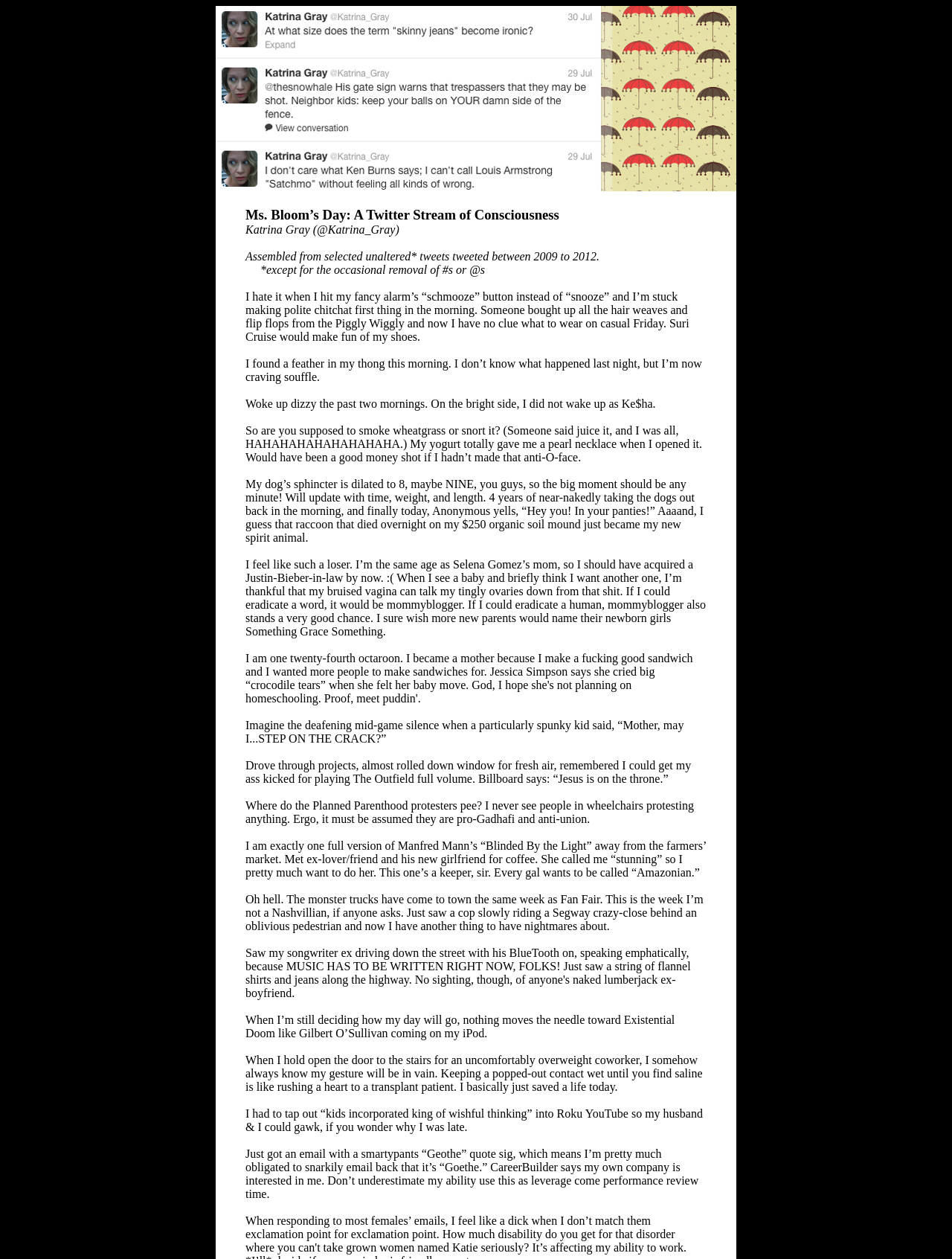Look at the image and write a detailed answer to the question: 
What is the theme of the tweets?

The theme of the tweets can be inferred from the content of the tweets, which are humorous observations about everyday life, relationships, and pop culture. The tweets are written in a witty and sarcastic tone, indicating that the theme of the writing is humorous observations.